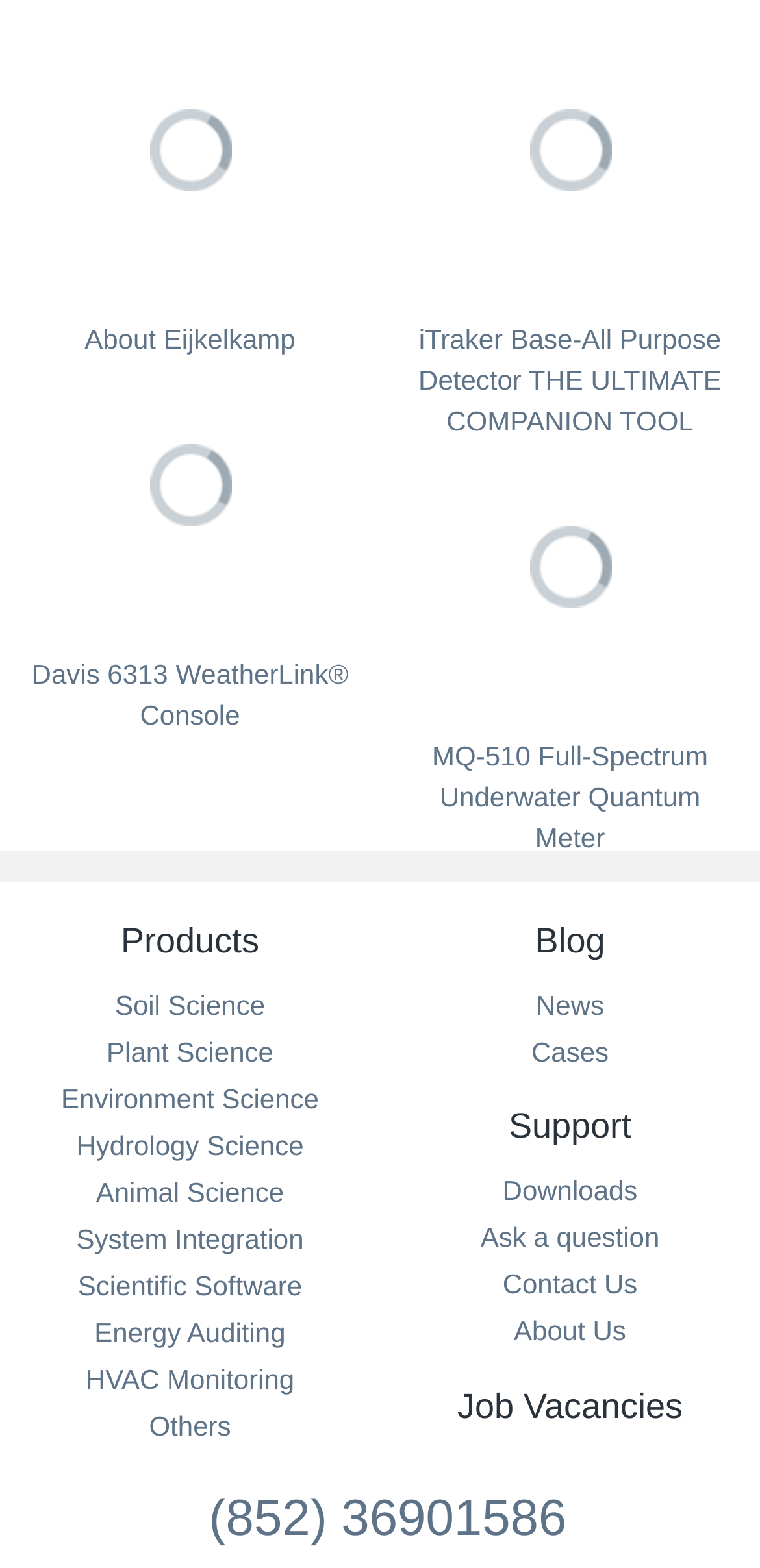Specify the bounding box coordinates of the region I need to click to perform the following instruction: "View About Eijkelkamp page". The coordinates must be four float numbers in the range of 0 to 1, i.e., [left, top, right, bottom].

[0.111, 0.207, 0.389, 0.227]